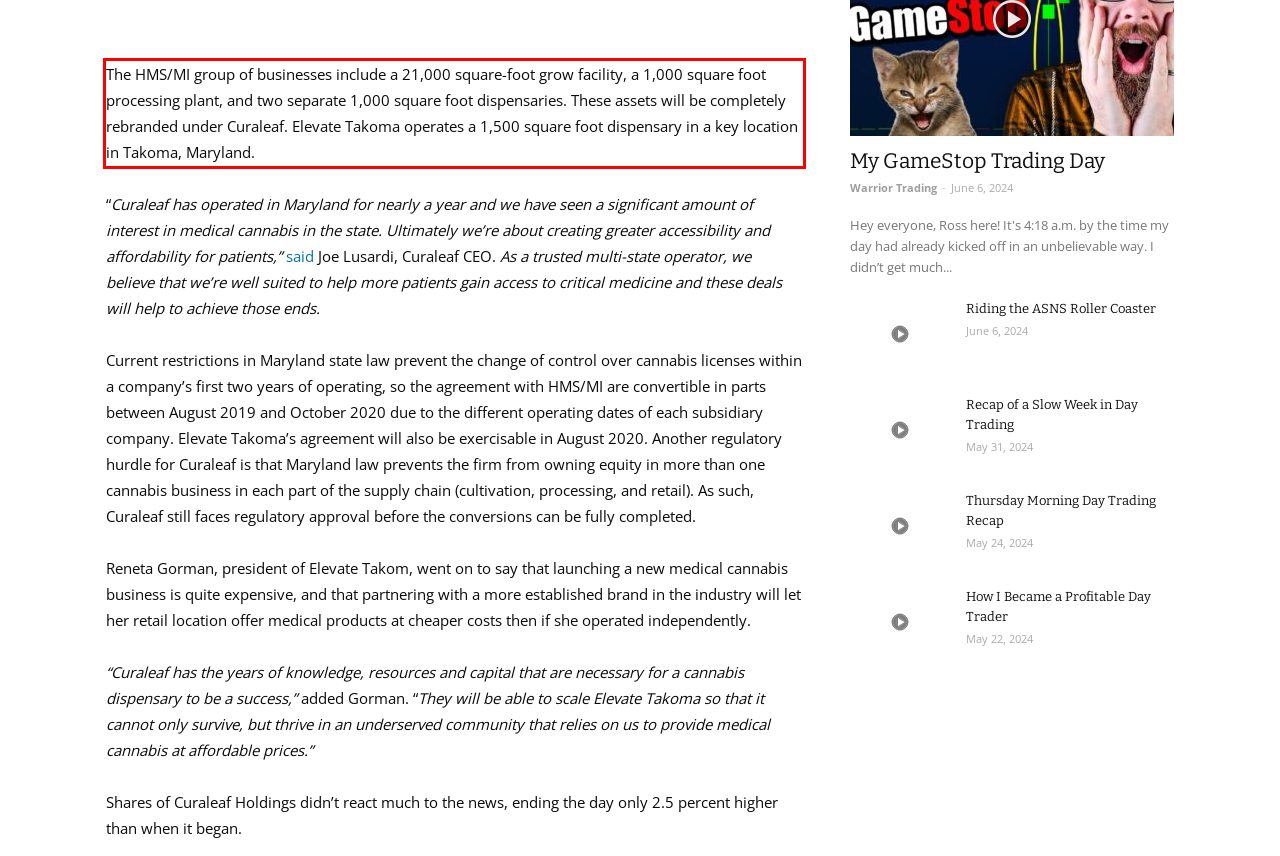Using the provided webpage screenshot, identify and read the text within the red rectangle bounding box.

The HMS/MI group of businesses include a 21,000 square-foot grow facility, a 1,000 square foot processing plant, and two separate 1,000 square foot dispensaries. These assets will be completely rebranded under Curaleaf. Elevate Takoma operates a 1,500 square foot dispensary in a key location in Takoma, Maryland.